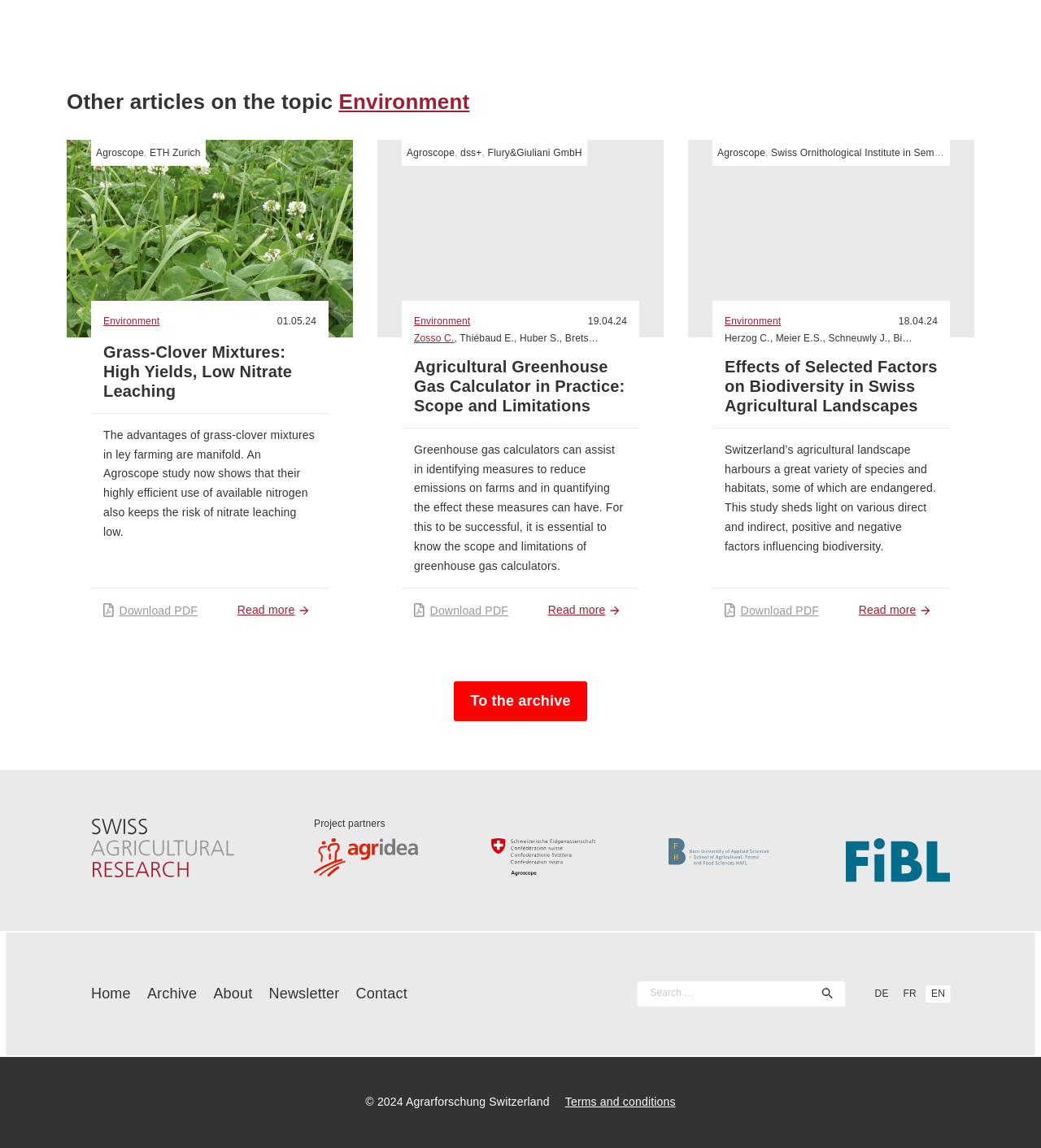Please identify the bounding box coordinates of the element's region that I should click in order to complete the following instruction: "Go to the archive". The bounding box coordinates consist of four float numbers between 0 and 1, i.e., [left, top, right, bottom].

[0.436, 0.594, 0.564, 0.628]